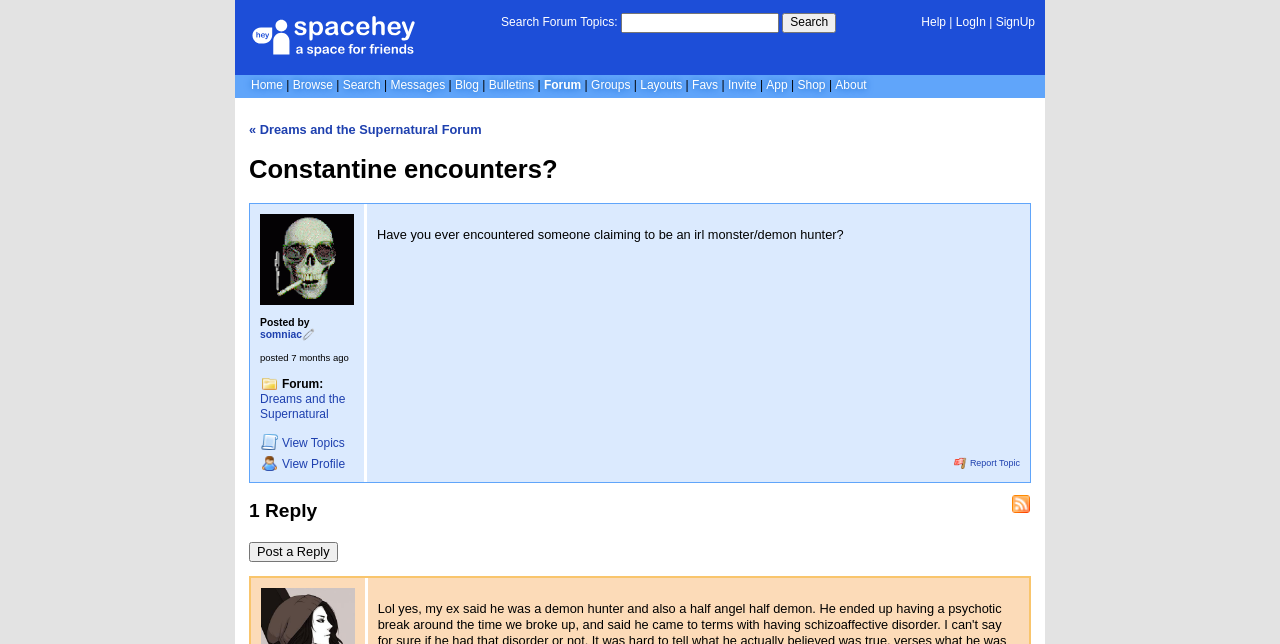Locate the UI element described as follows: "Report Topic". Return the bounding box coordinates as four float numbers between 0 and 1 in the order [left, top, right, bottom].

[0.745, 0.584, 0.797, 0.6]